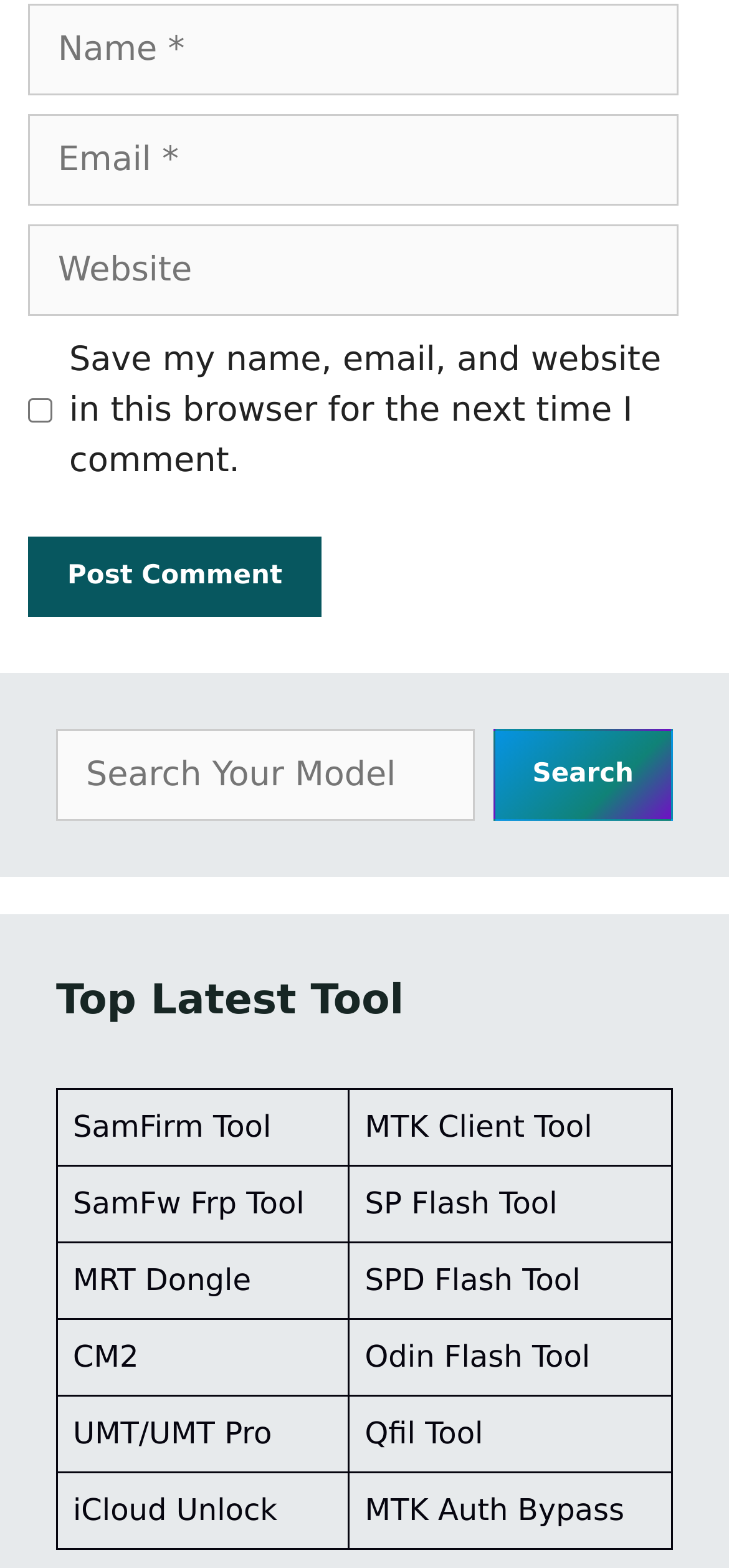How many tools are listed in the table?
Based on the image, provide your answer in one word or phrase.

10